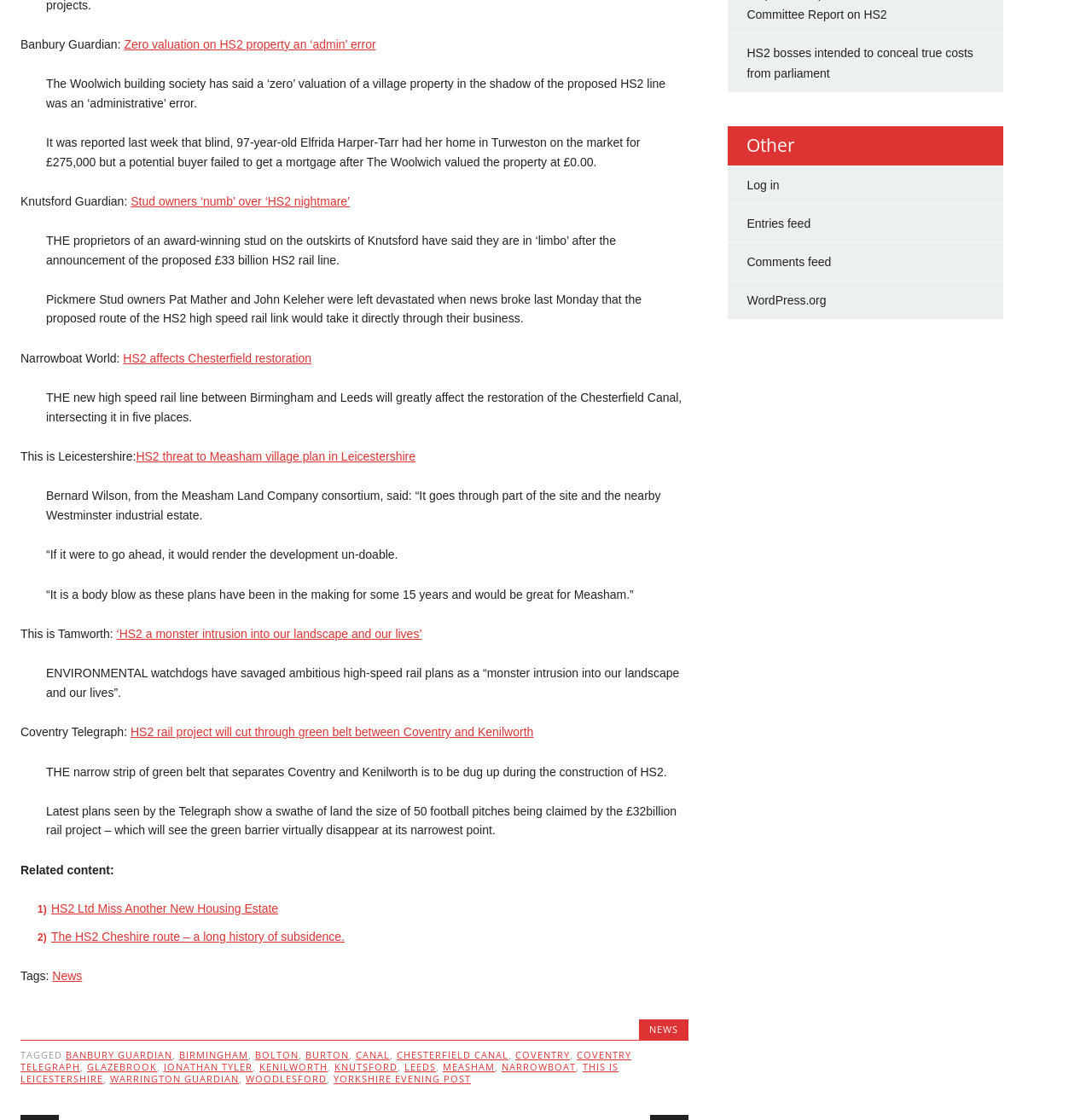Predict the bounding box of the UI element based on the description: "This is Leicestershire". The coordinates should be four float numbers between 0 and 1, formatted as [left, top, right, bottom].

[0.019, 0.947, 0.566, 0.969]